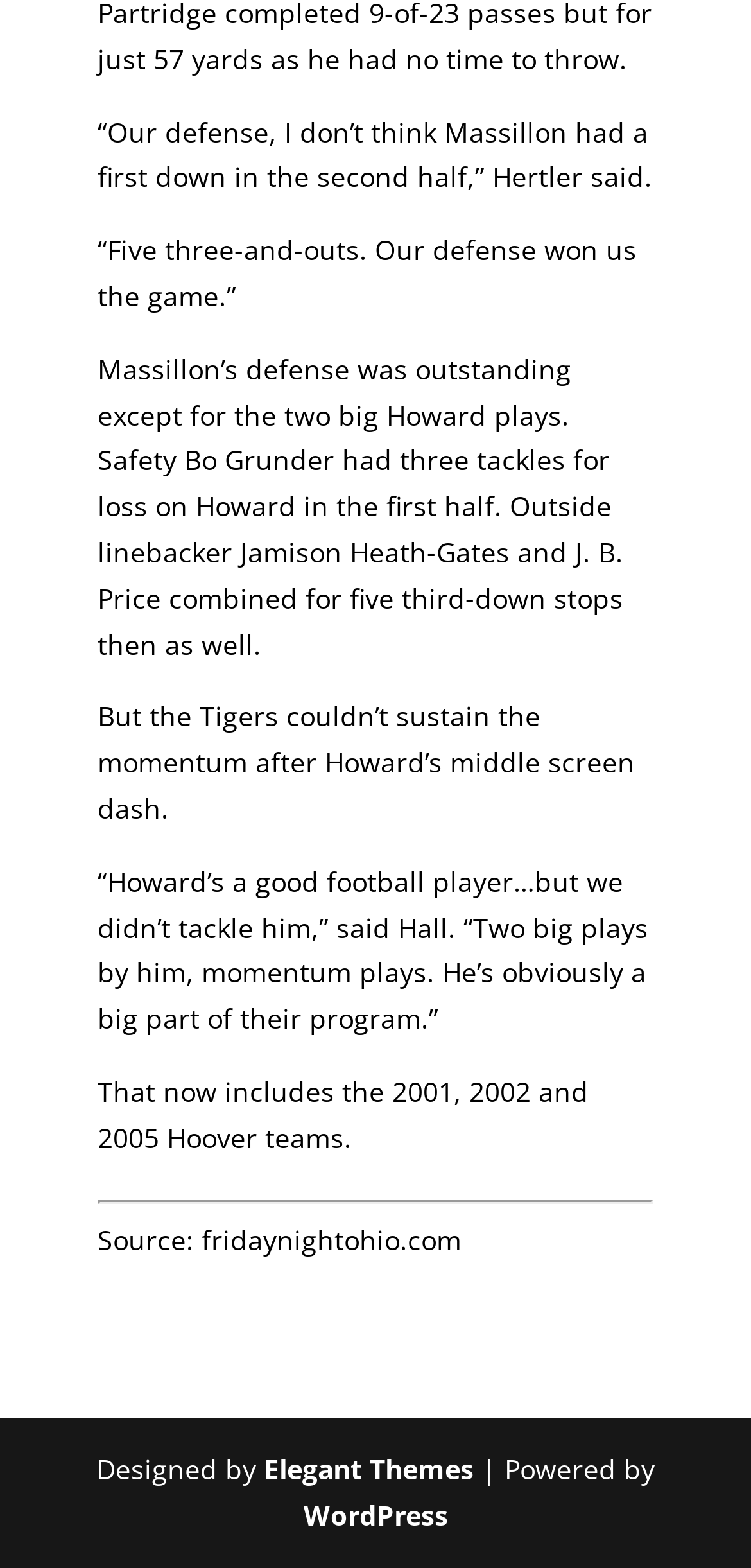Who said 'Our defense won us the game'?
Using the image as a reference, answer the question with a short word or phrase.

Hertler